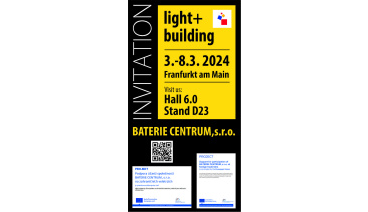What is the location of the event?
Utilize the image to construct a detailed and well-explained answer.

The location of the event is Frankfurt am Main, as specified in the invitation, which provides essential details about the event, including the venue.